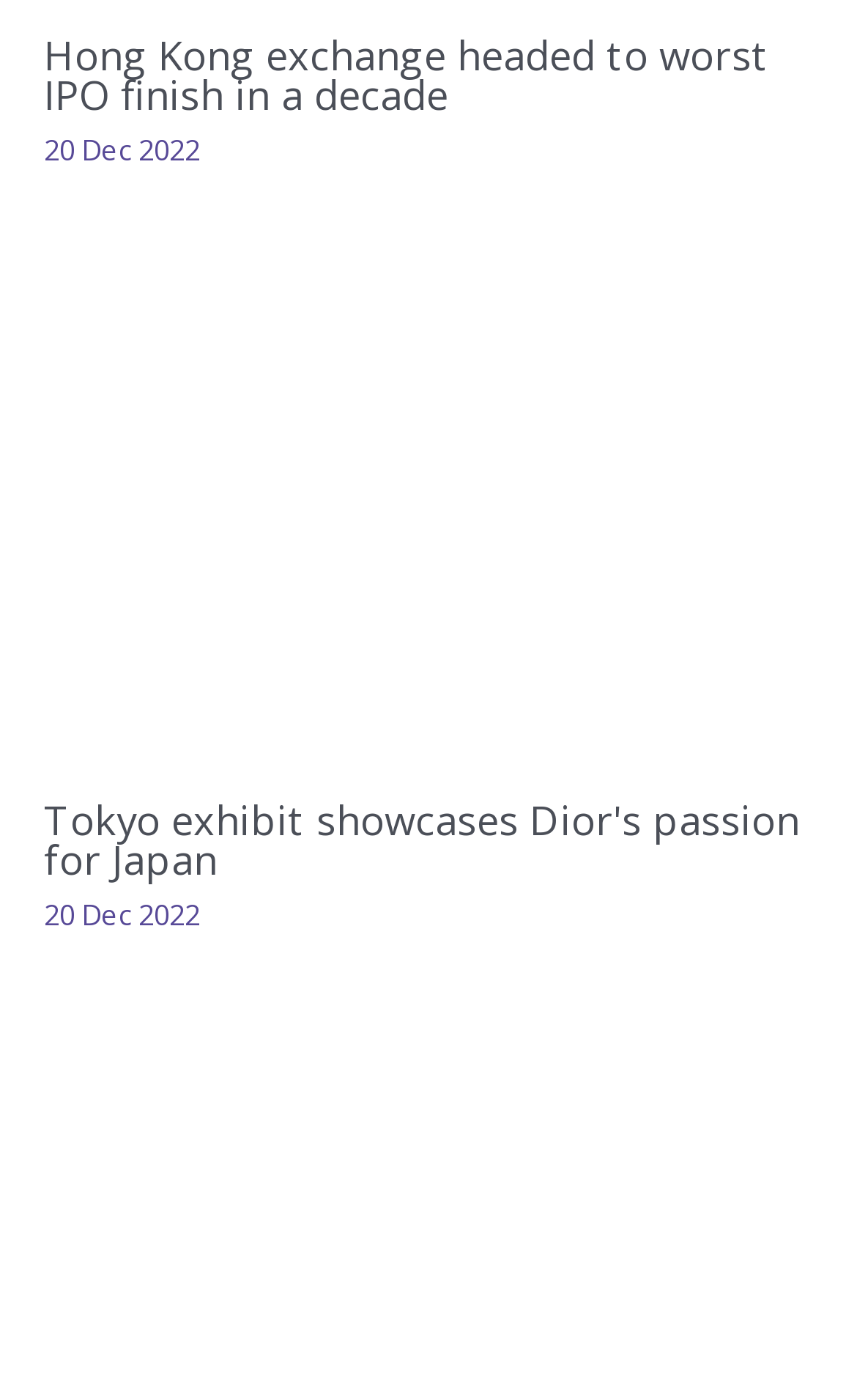Answer this question using a single word or a brief phrase:
What is the theme of the third article?

Unknown